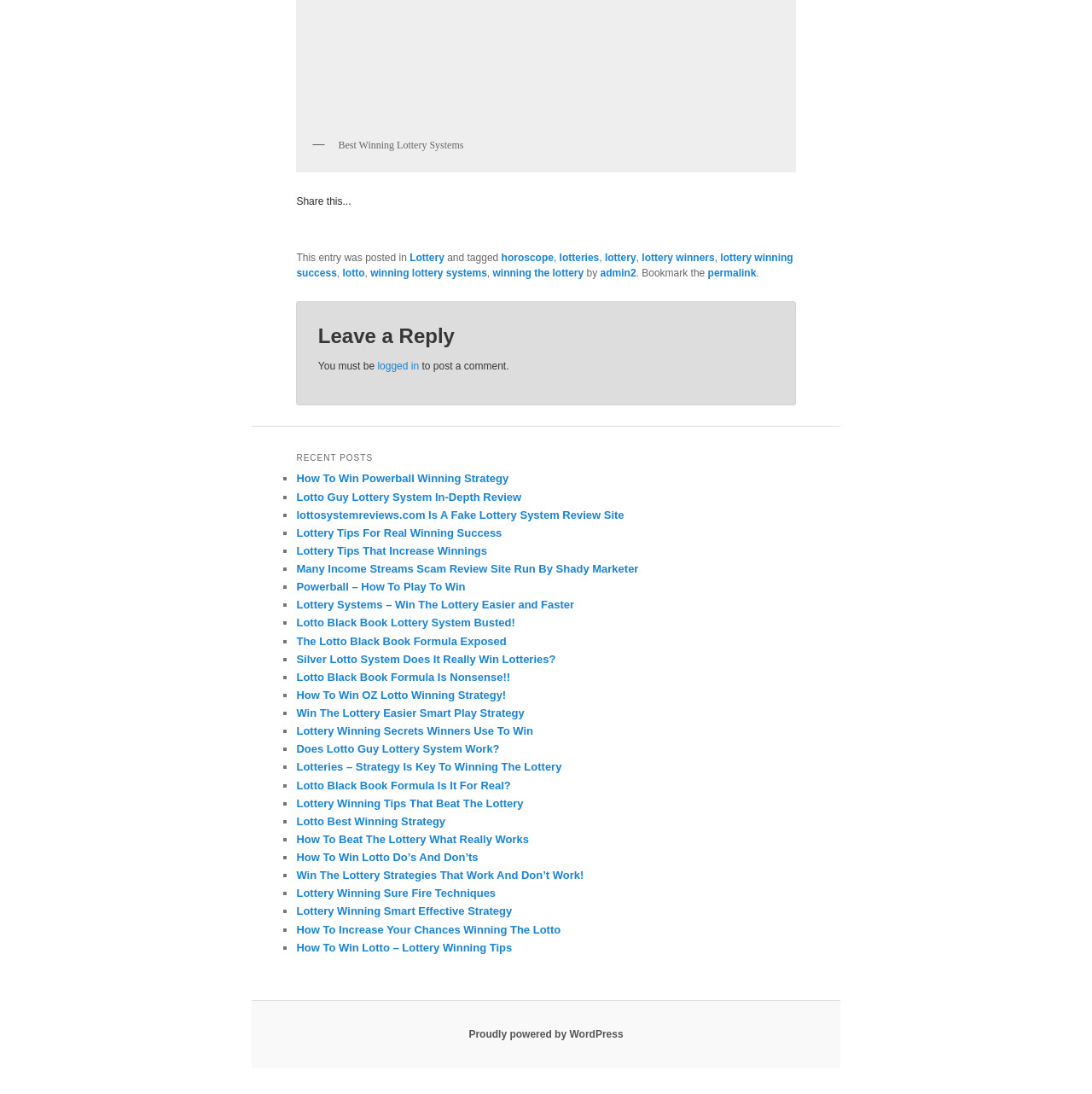Given the element description: "lotteries", predict the bounding box coordinates of this UI element. The coordinates must be four float numbers between 0 and 1, given as [left, top, right, bottom].

[0.512, 0.23, 0.549, 0.241]